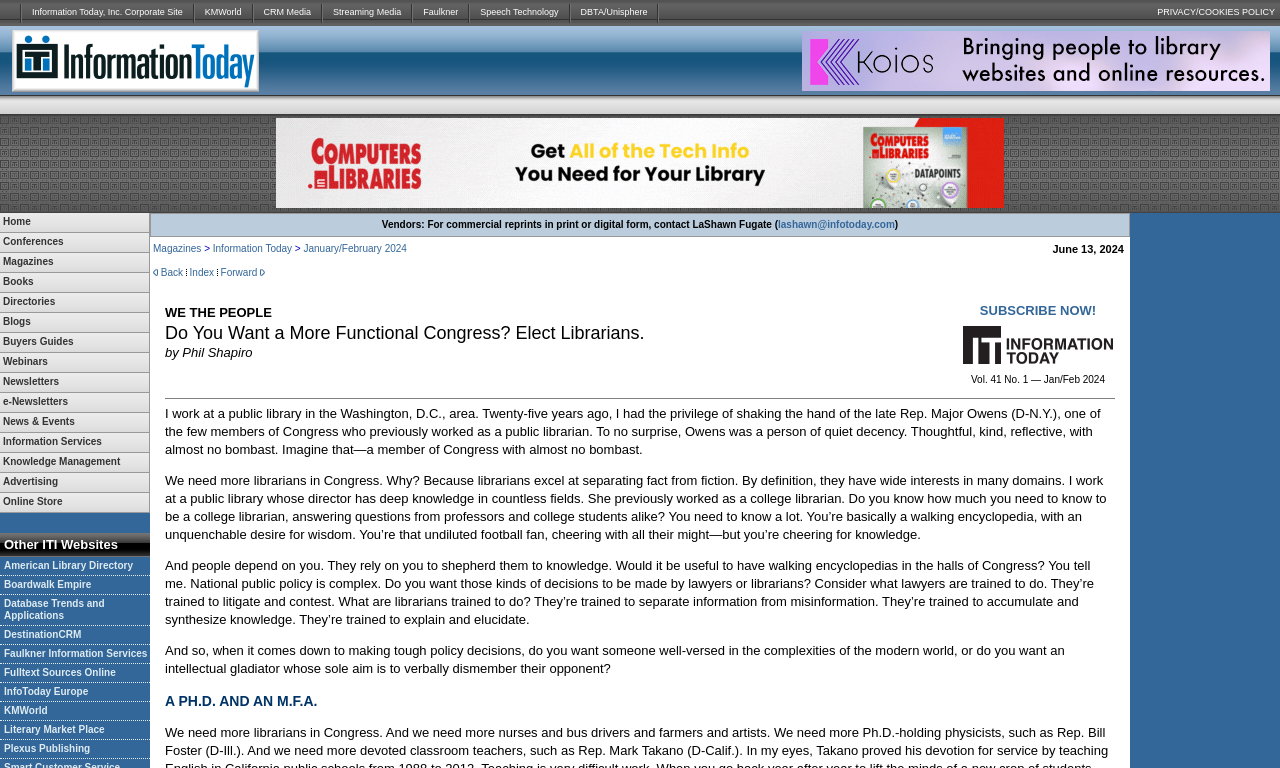Please give the bounding box coordinates of the area that should be clicked to fulfill the following instruction: "Click Advertisement". The coordinates should be in the format of four float numbers from 0 to 1, i.e., [left, top, right, bottom].

[0.627, 0.04, 0.992, 0.118]